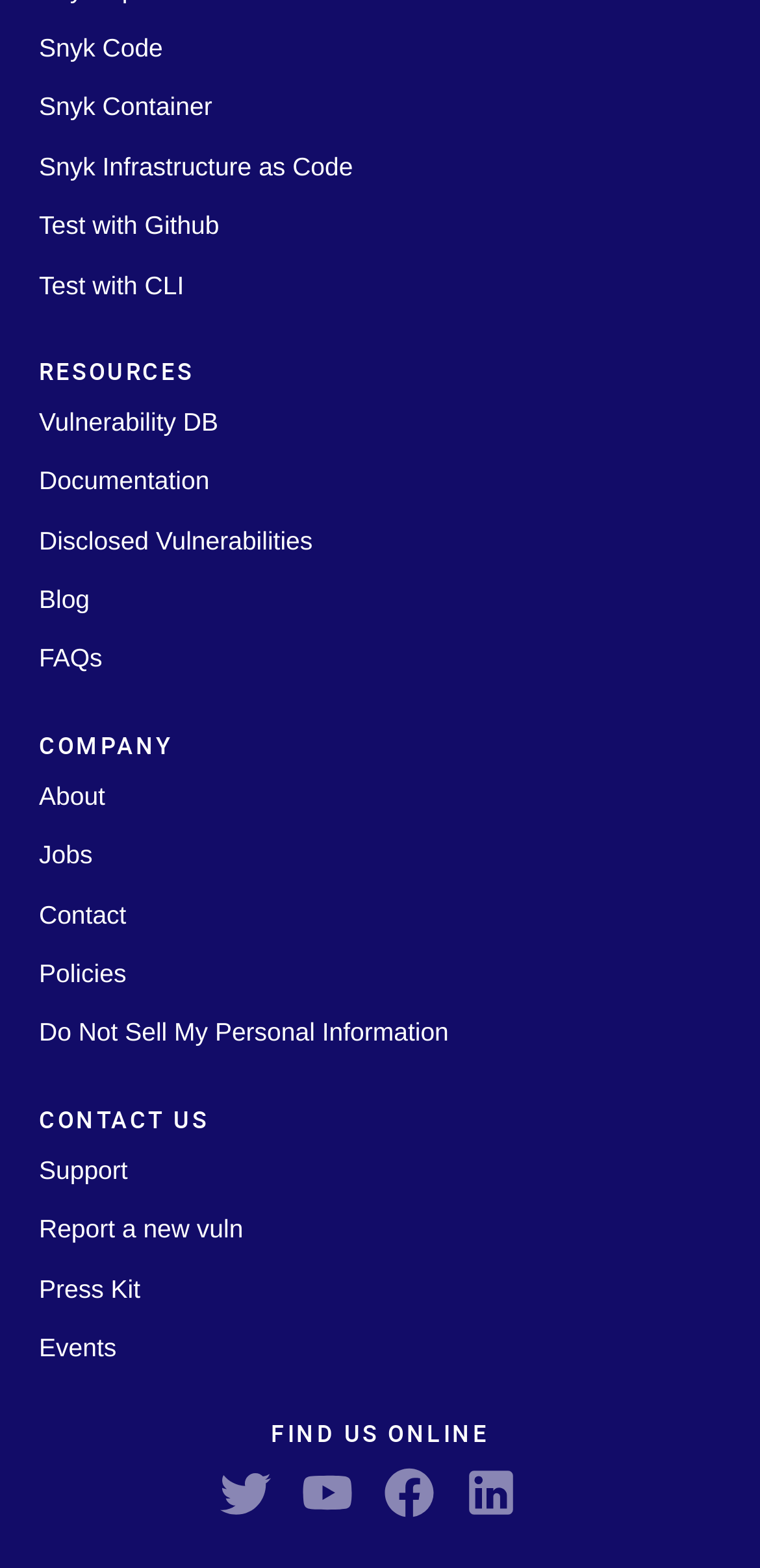Please give the bounding box coordinates of the area that should be clicked to fulfill the following instruction: "Click on Snyk Code". The coordinates should be in the format of four float numbers from 0 to 1, i.e., [left, top, right, bottom].

[0.051, 0.021, 0.214, 0.04]